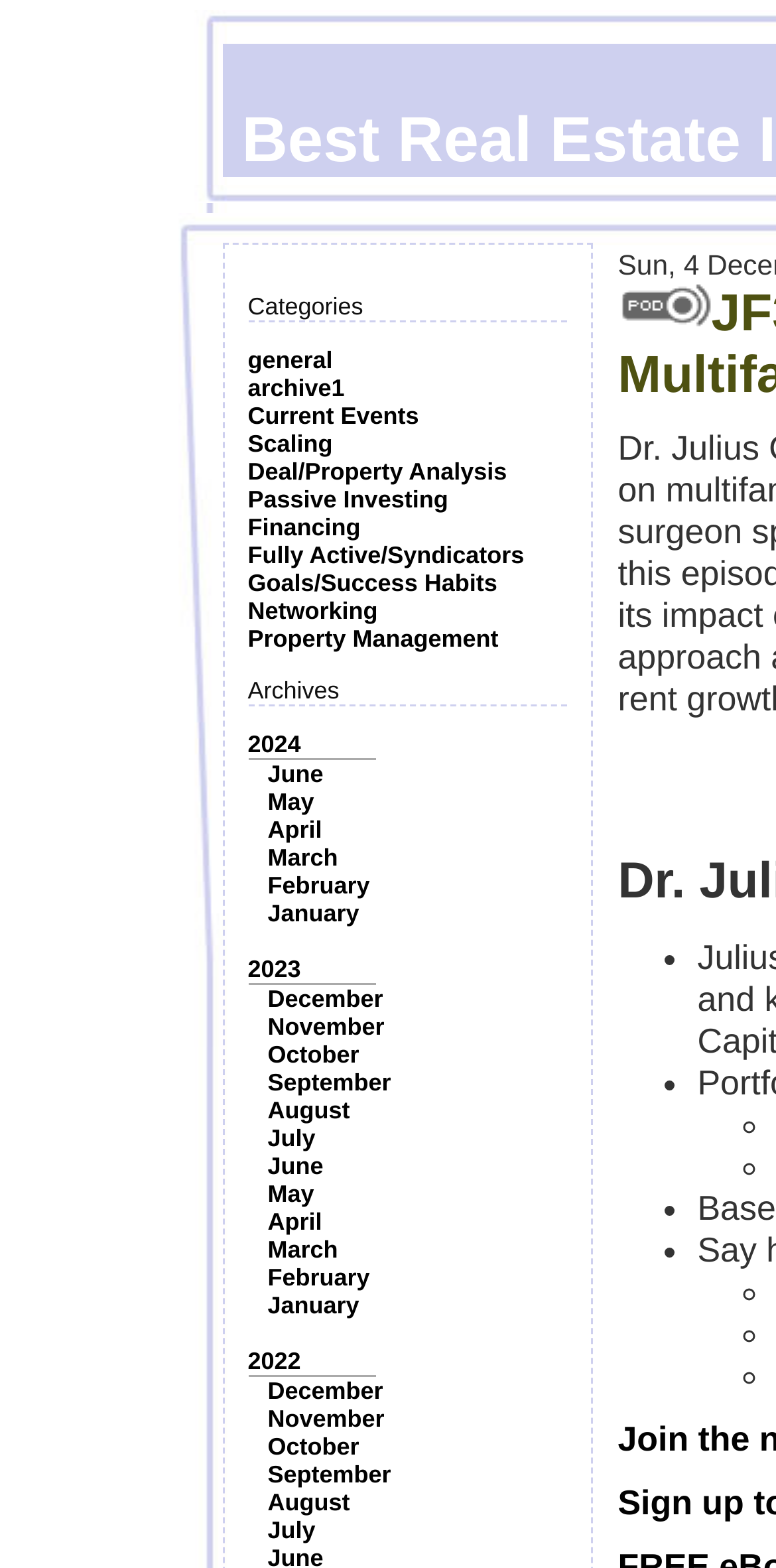What is the most recent year listed in the archives?
Using the details from the image, give an elaborate explanation to answer the question.

I looked at the links under the 'Archives' static text and found the most recent year listed, which is 2024.